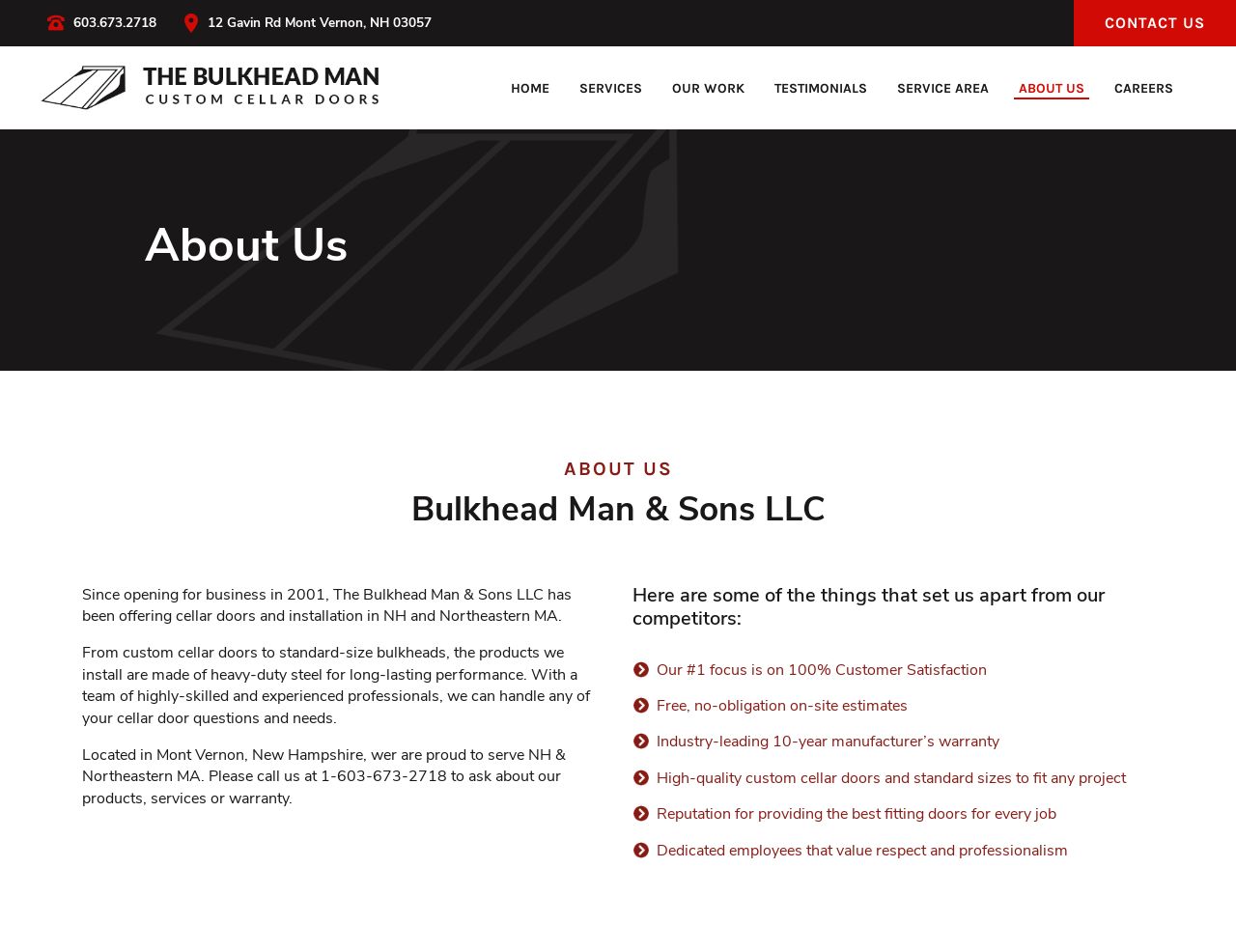What type of products does the company offer?
Provide a detailed and extensive answer to the question.

I found this information by reading the introductory paragraph on the webpage, which mentions that the company offers cellar doors and installation in NH and Northeastern MA.